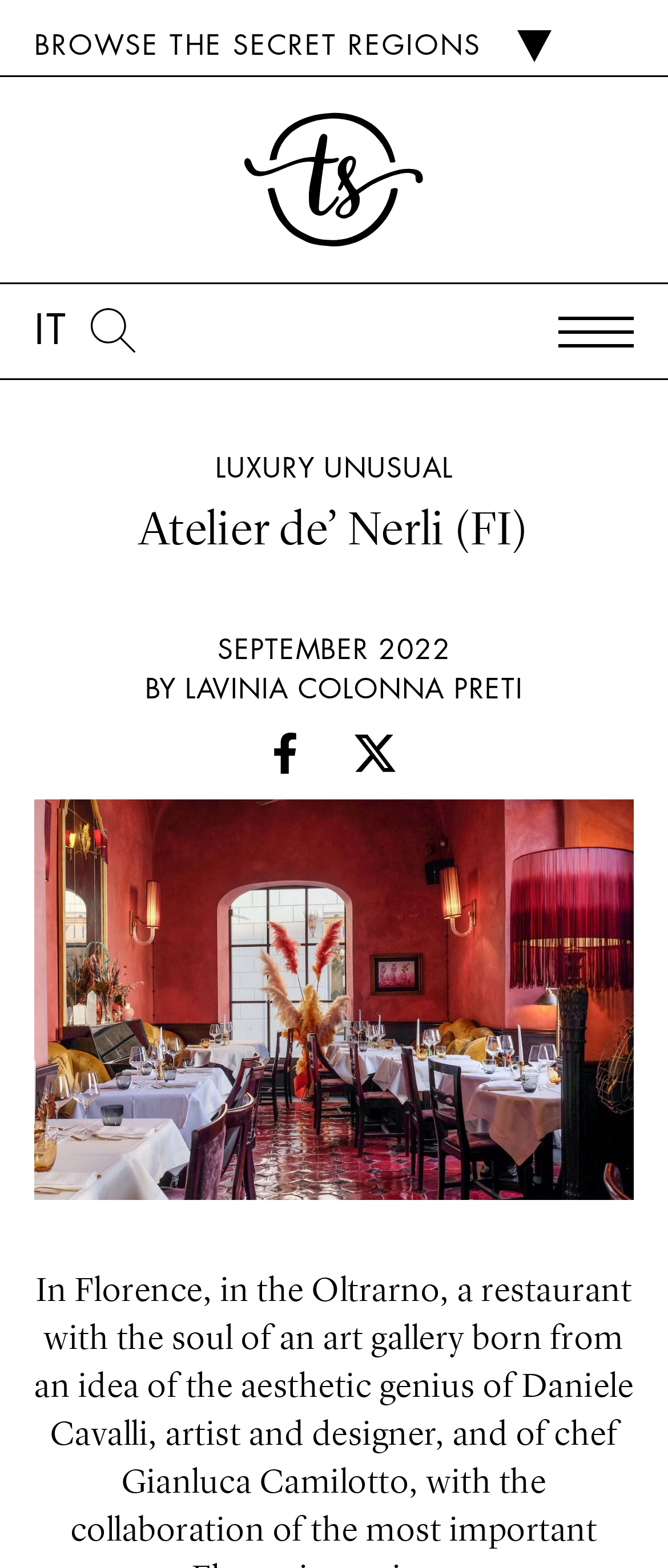Who is the author of the article?
Based on the image, answer the question in a detailed manner.

The author of the article can be found in the StaticText element 'BY LAVINIA COLONNA PRETI' which is located at the top of the webpage.